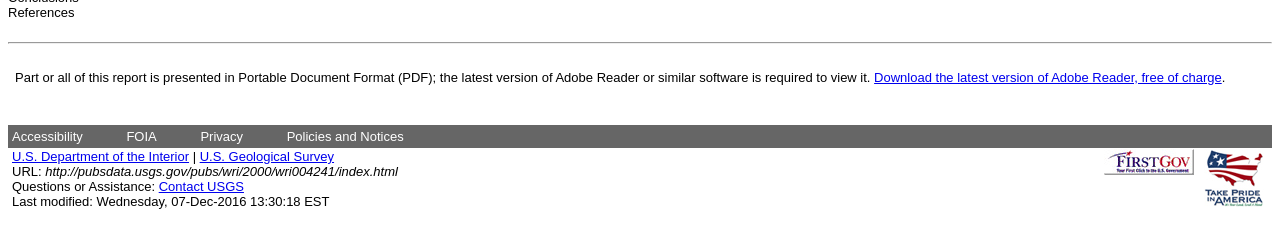Provide a one-word or short-phrase response to the question:
When was the webpage last modified?

Wednesday, 07-Dec-2016 13:30:18 EST